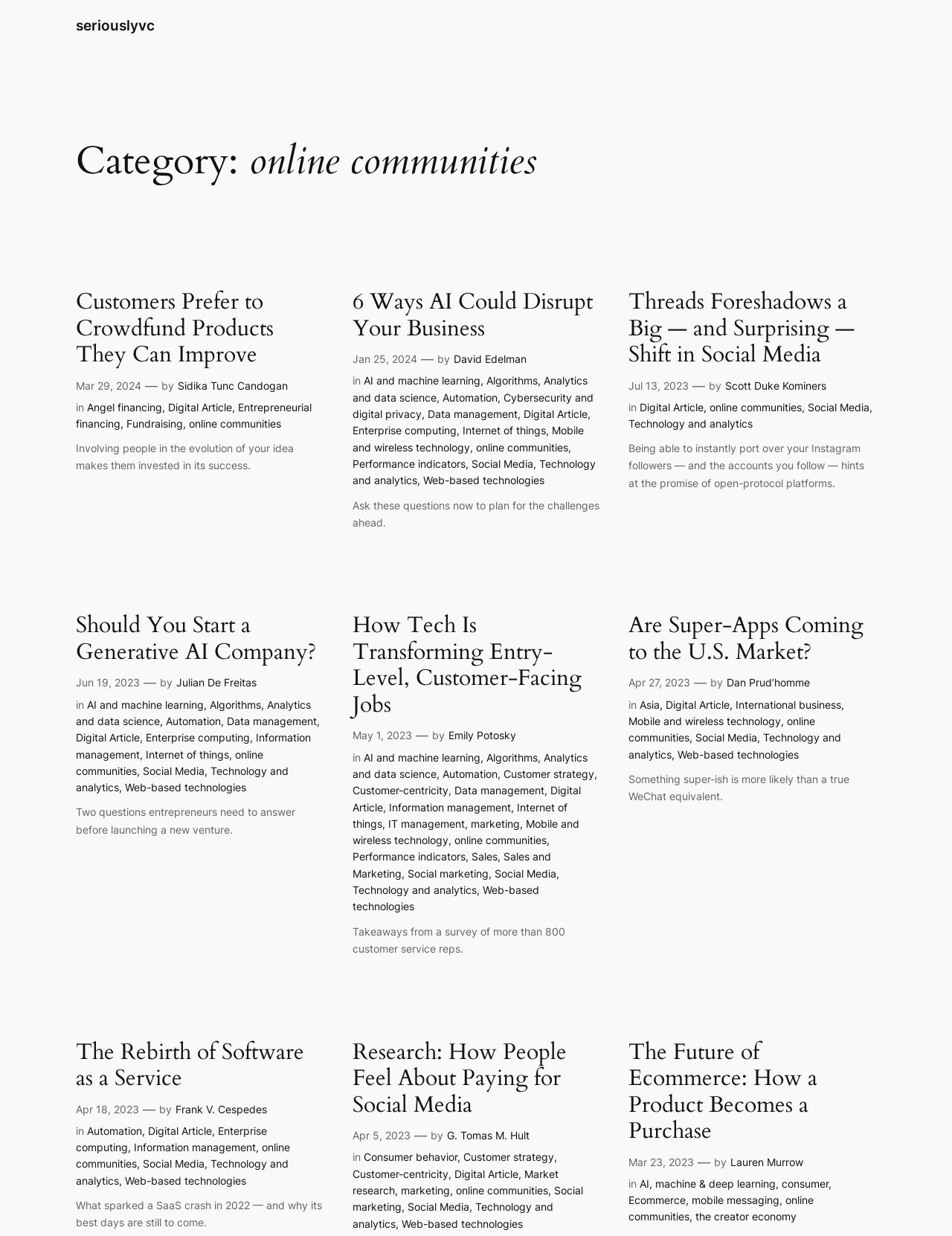Can you extract the primary headline text from the webpage?

Category: online communities